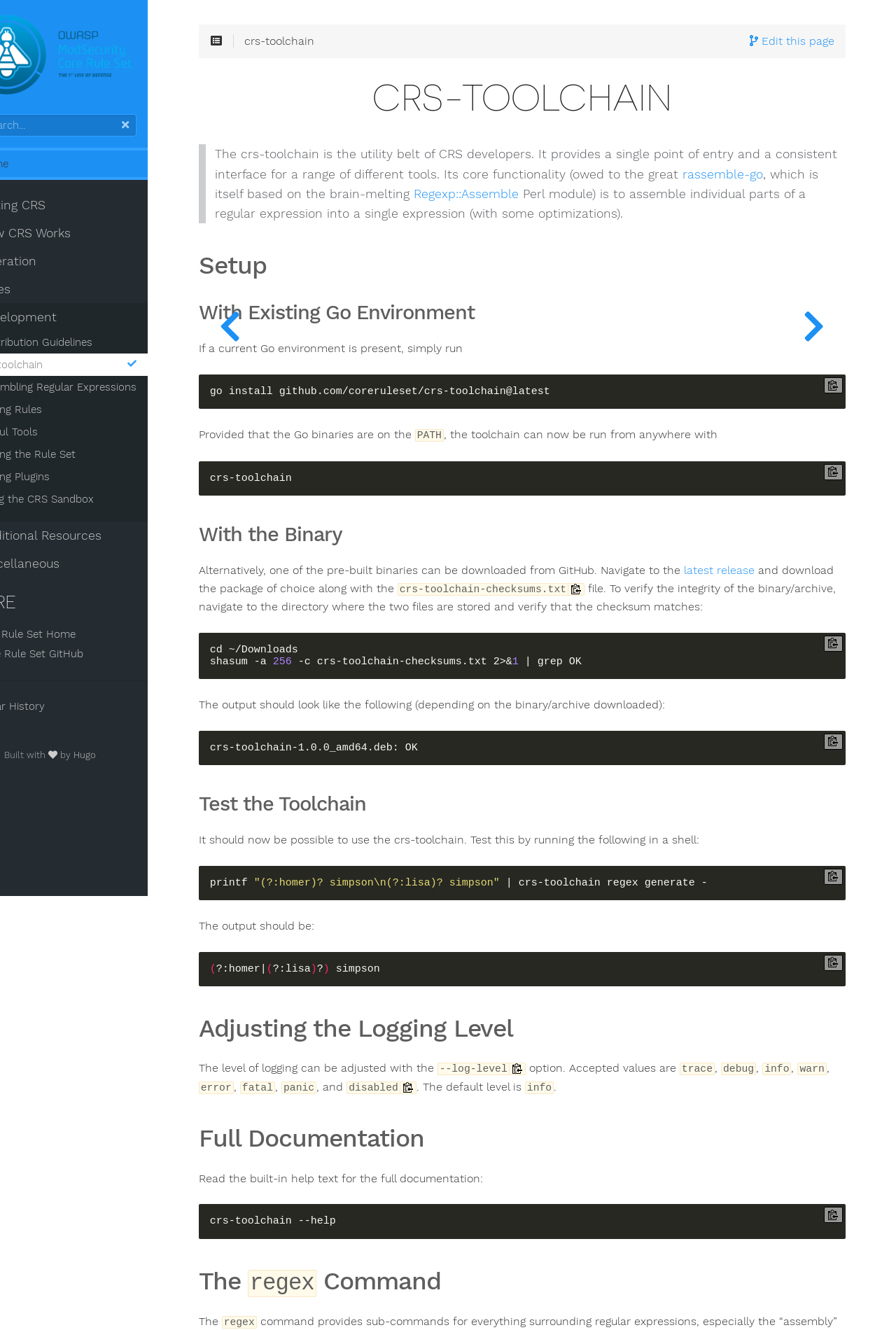How many links are there in the list item 'Development'?
Please respond to the question with a detailed and well-explained answer.

The list item 'Development' contains 6 links, which can be determined by counting the number of links within the list item. The links are 'Contribution Guidelines', 'crs-toolchain', 'Assembling Regular Expressions', 'Writing Rules', 'Useful Tools', and 'Testing the Rule Set'.